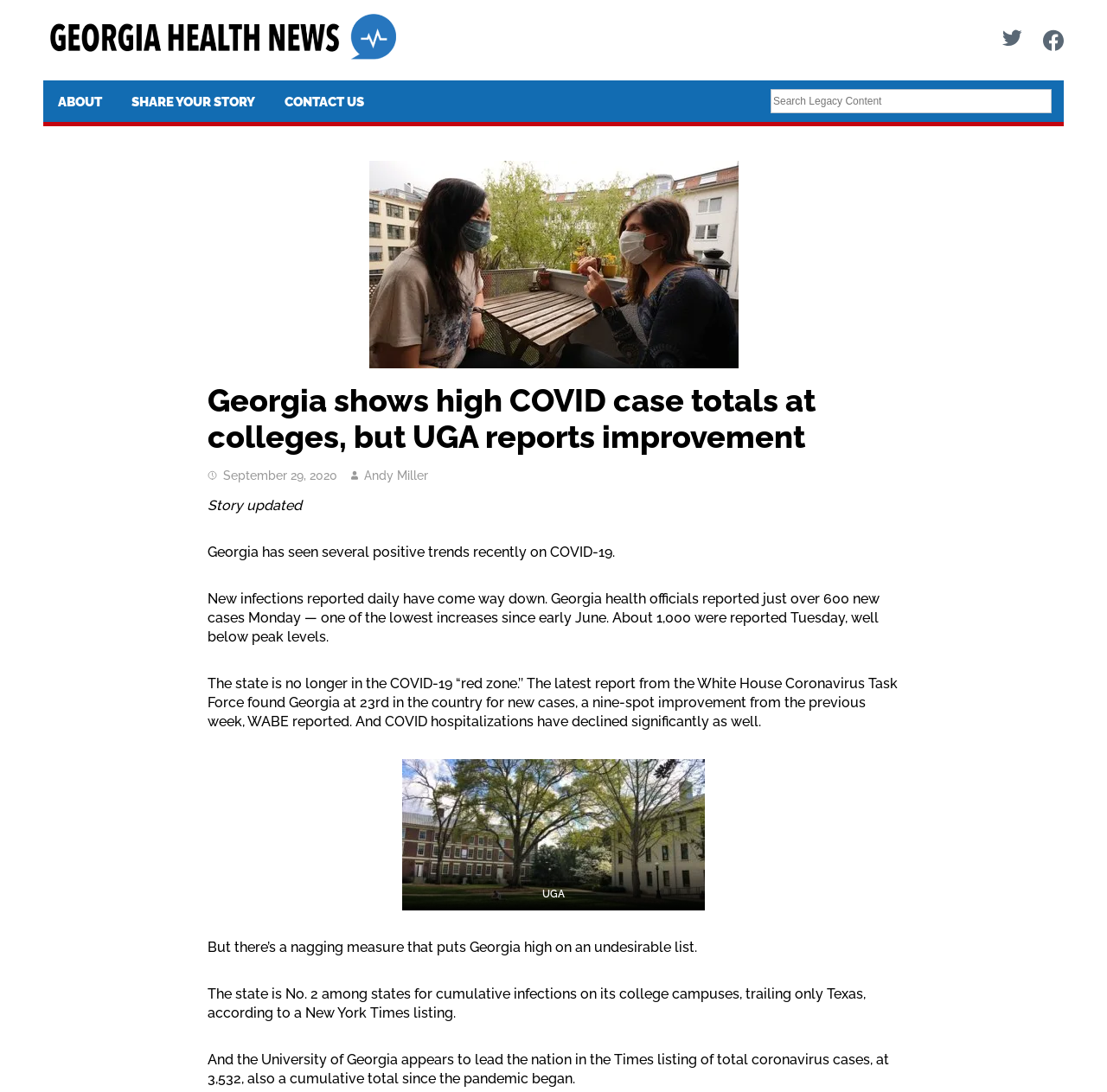Identify the bounding box for the given UI element using the description provided. Coordinates should be in the format (top-left x, top-left y, bottom-right x, bottom-right y) and must be between 0 and 1. Here is the description: Blossoms By Rei

None